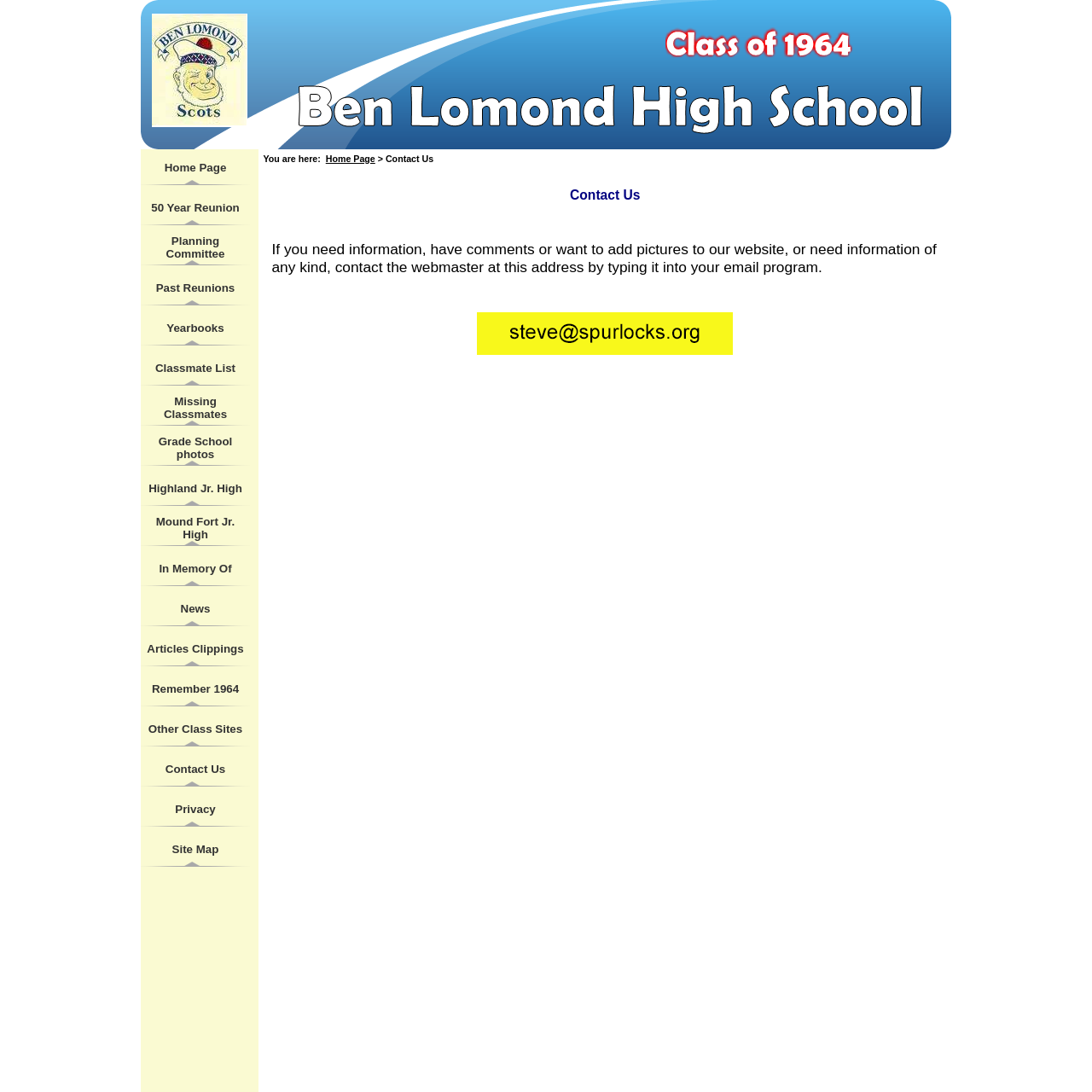Please look at the image and answer the question with a detailed explanation: Is there a section for remembering deceased classmates?

The webpage has a link titled 'In Memory Of', which suggests that there is a section dedicated to remembering and honoring deceased classmates from the BLHS Class of 1964.